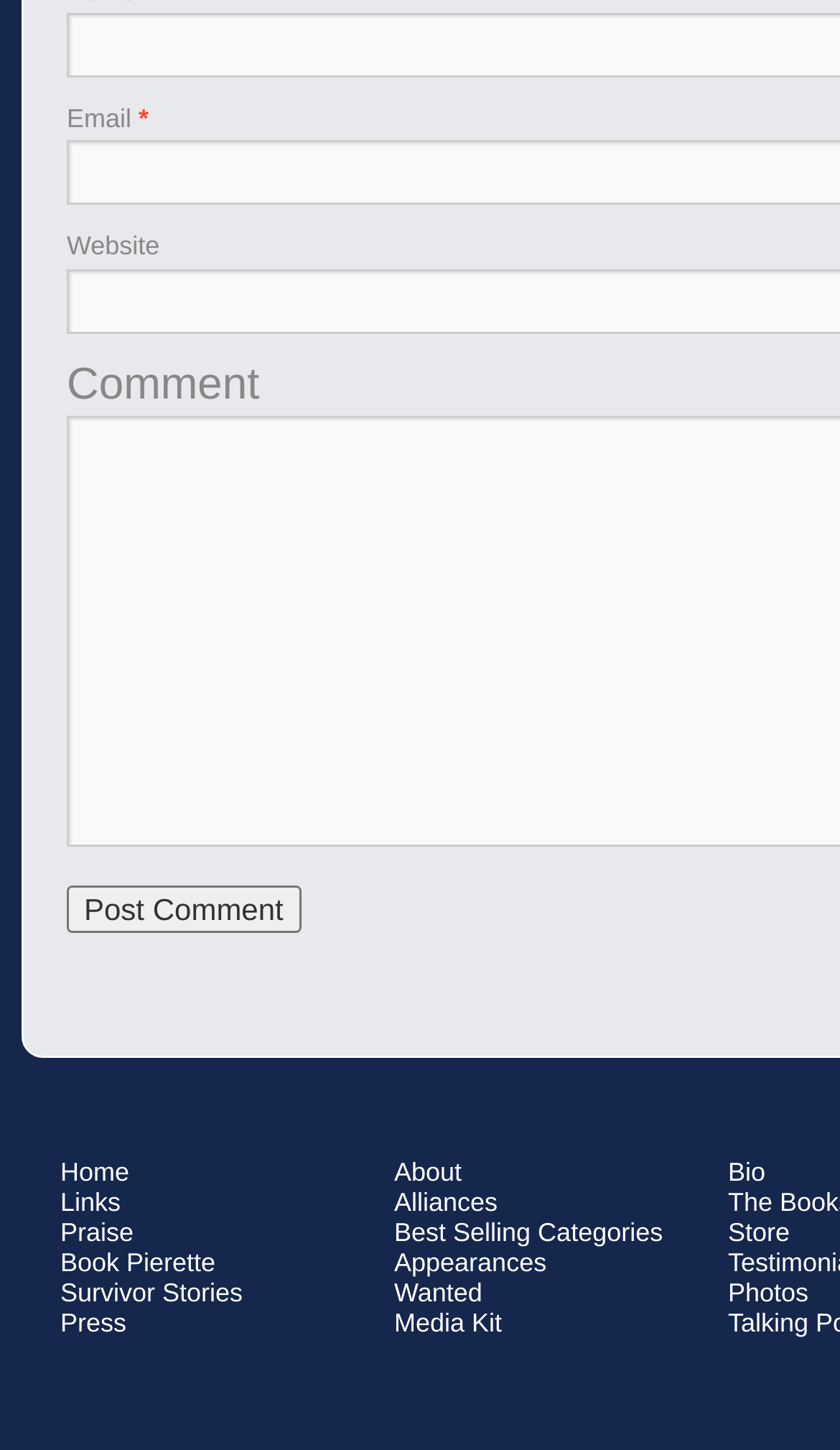Please reply to the following question using a single word or phrase: 
What is the position of the 'Email' text relative to the 'Website' text?

Above